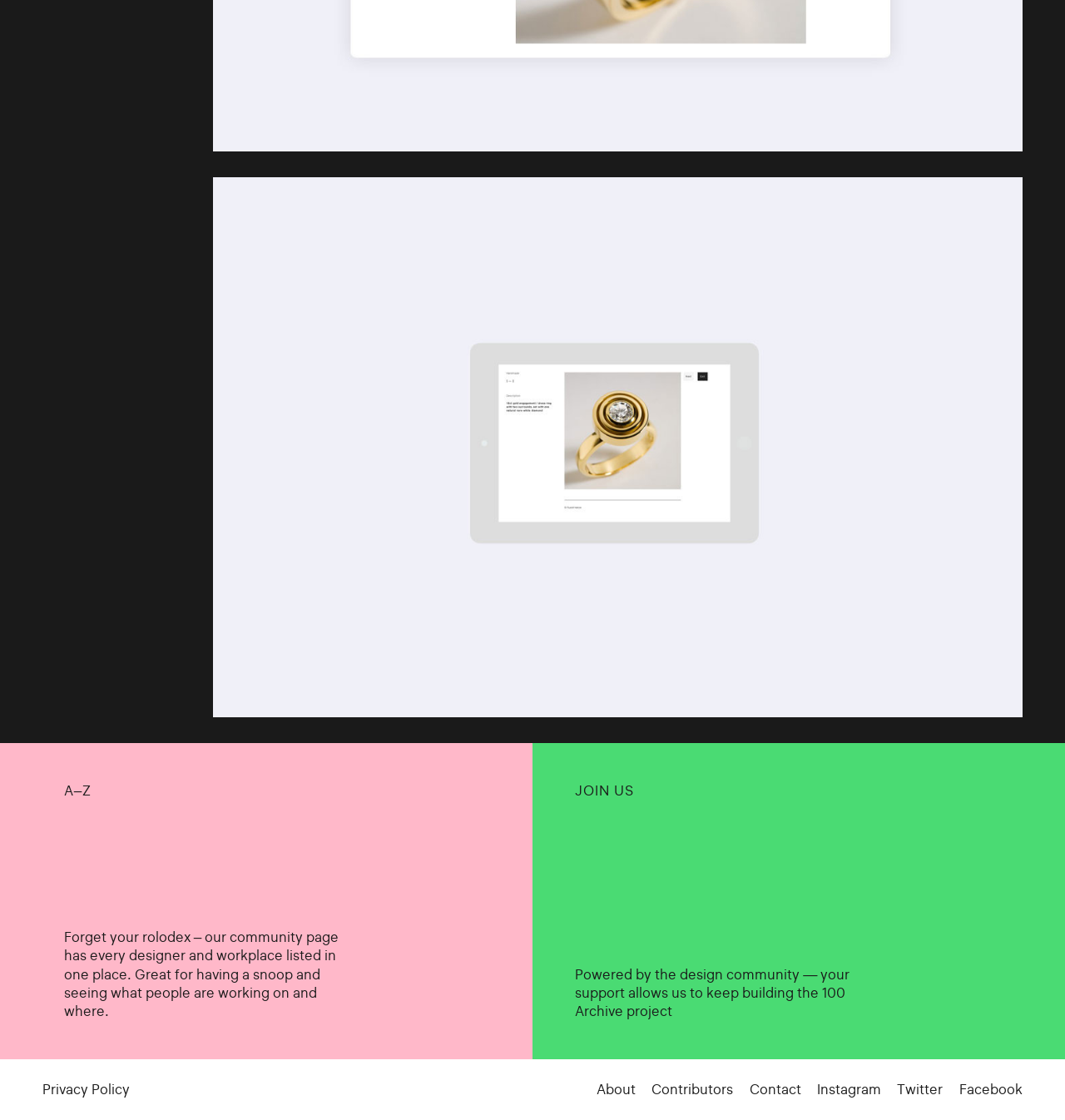Determine the bounding box coordinates of the section I need to click to execute the following instruction: "Read the privacy policy". Provide the coordinates as four float numbers between 0 and 1, i.e., [left, top, right, bottom].

[0.04, 0.965, 0.122, 0.98]